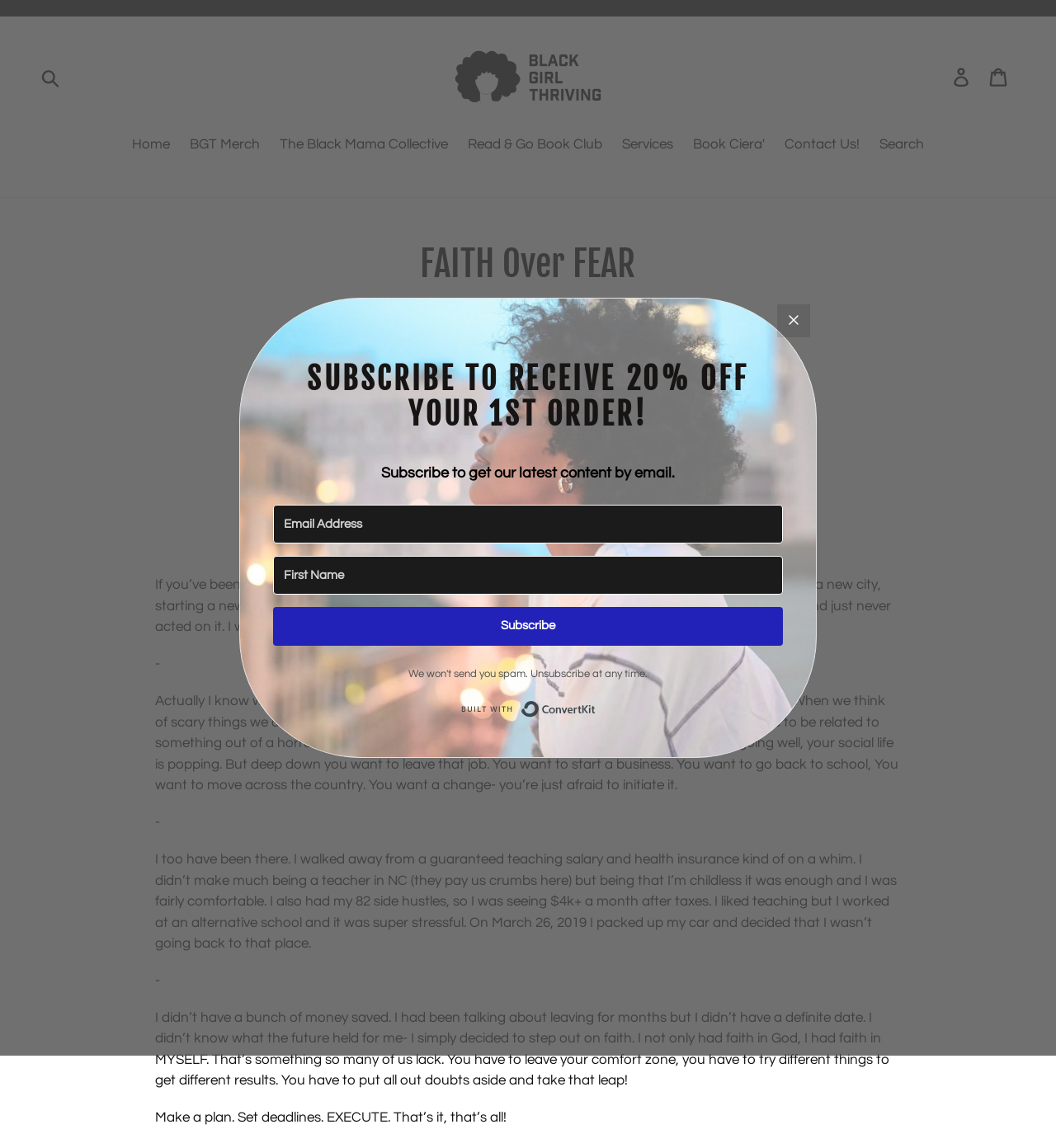Determine the bounding box coordinates of the clickable region to execute the instruction: "Subscribe to receive 20% off the first order". The coordinates should be four float numbers between 0 and 1, denoted as [left, top, right, bottom].

[0.259, 0.529, 0.741, 0.562]